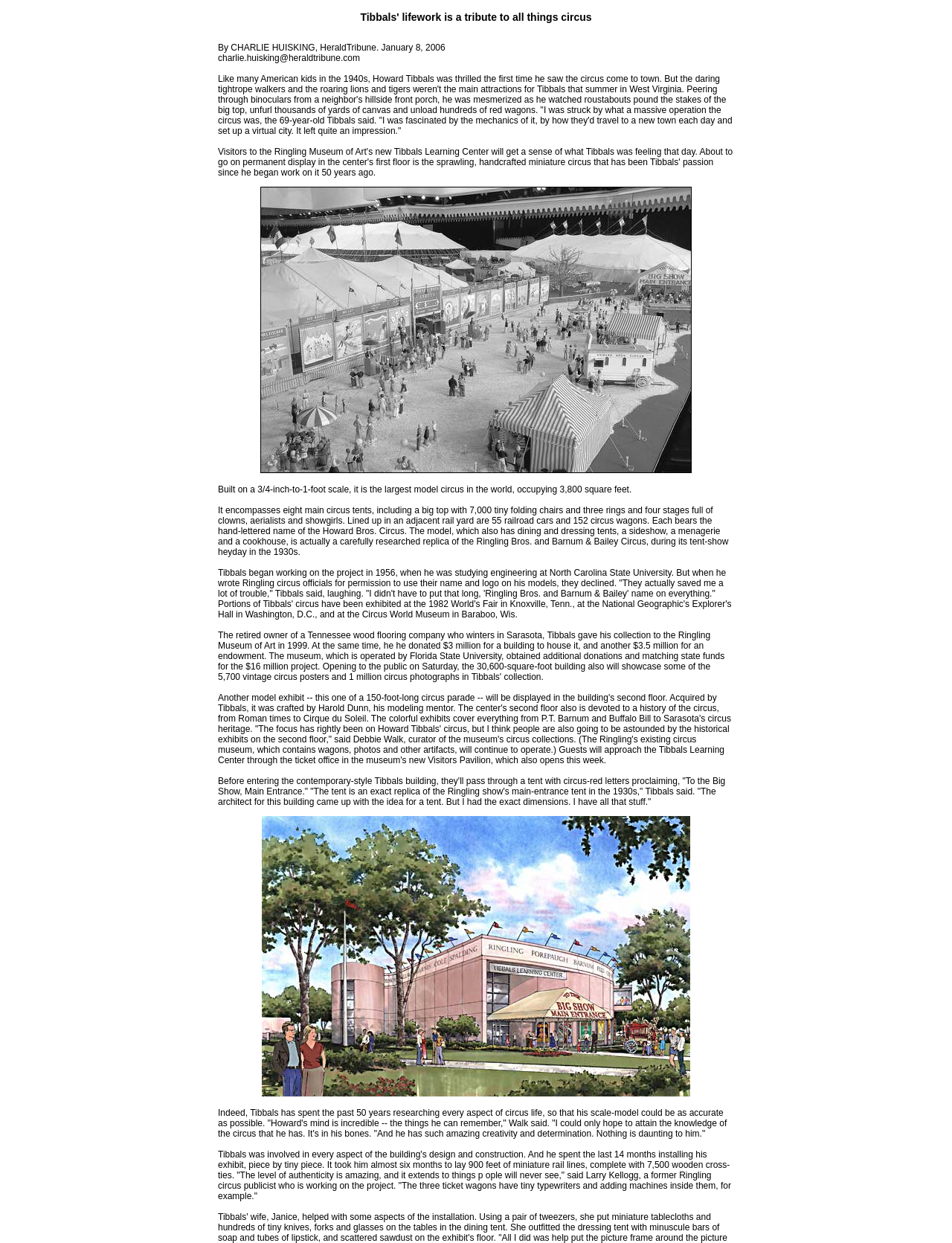Explain in detail what you observe on this webpage.

The webpage is about Howard Tibbals, a man who has dedicated his life to creating a massive model circus. At the top of the page, there is a heading that reads "Tibbals' lifework is a tribute to all things circus." Below this heading, there is a paragraph of text that describes how Tibbals was fascinated by the circus as a child and how he began working on his model circus project in 1956.

To the right of this text, there is an image that takes up a significant portion of the page. The image is likely a photo of Tibbals' model circus.

Below the image, there are several paragraphs of text that describe the model circus in detail. The text explains that the model is built on a 3/4-inch-to-1-foot scale and occupies 3,800 square feet. It features eight main circus tents, including a big top with 7,000 tiny folding chairs and three rings and four stages full of clowns, aerialists, and showgirls. The model also includes dining and dressing tents, a sideshow, a menagerie, and a cookhouse.

Further down the page, there are more paragraphs of text that describe Tibbals' involvement in the project and his attention to detail. The text explains that Tibbals spent 14 months installing the exhibit, piece by tiny piece, and that he even laid 900 feet of miniature rail lines with 7,500 wooden cross-ties.

At the bottom of the page, there is another image that takes up a significant portion of the page. This image is likely another photo of Tibbals' model circus or a related exhibit.

Throughout the page, there are several blocks of text that provide additional information about Tibbals' project, including his research and attention to detail, as well as quotes from Tibbals and others involved in the project.